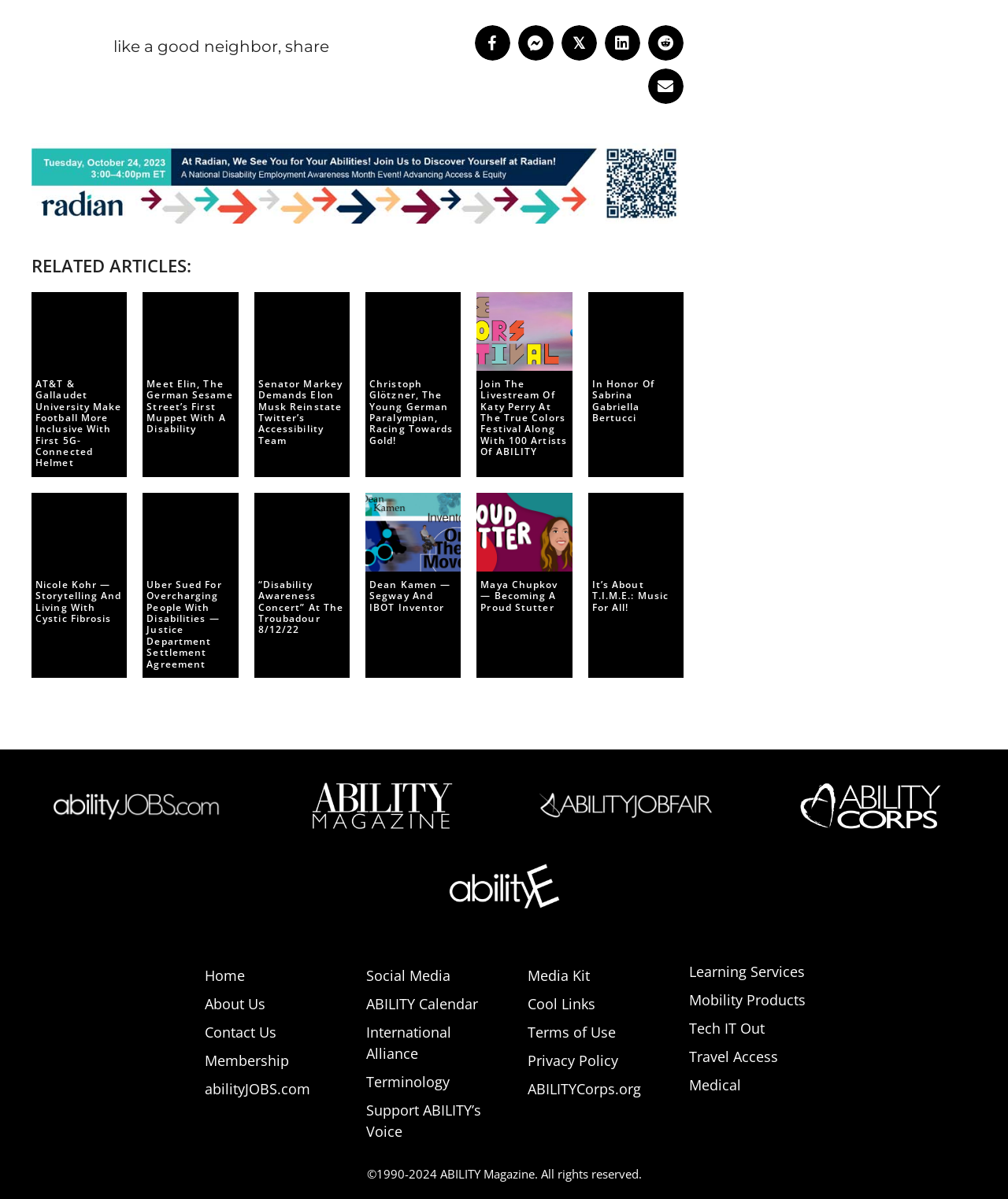Provide a single word or phrase to answer the given question: 
How many job-related links are there?

3